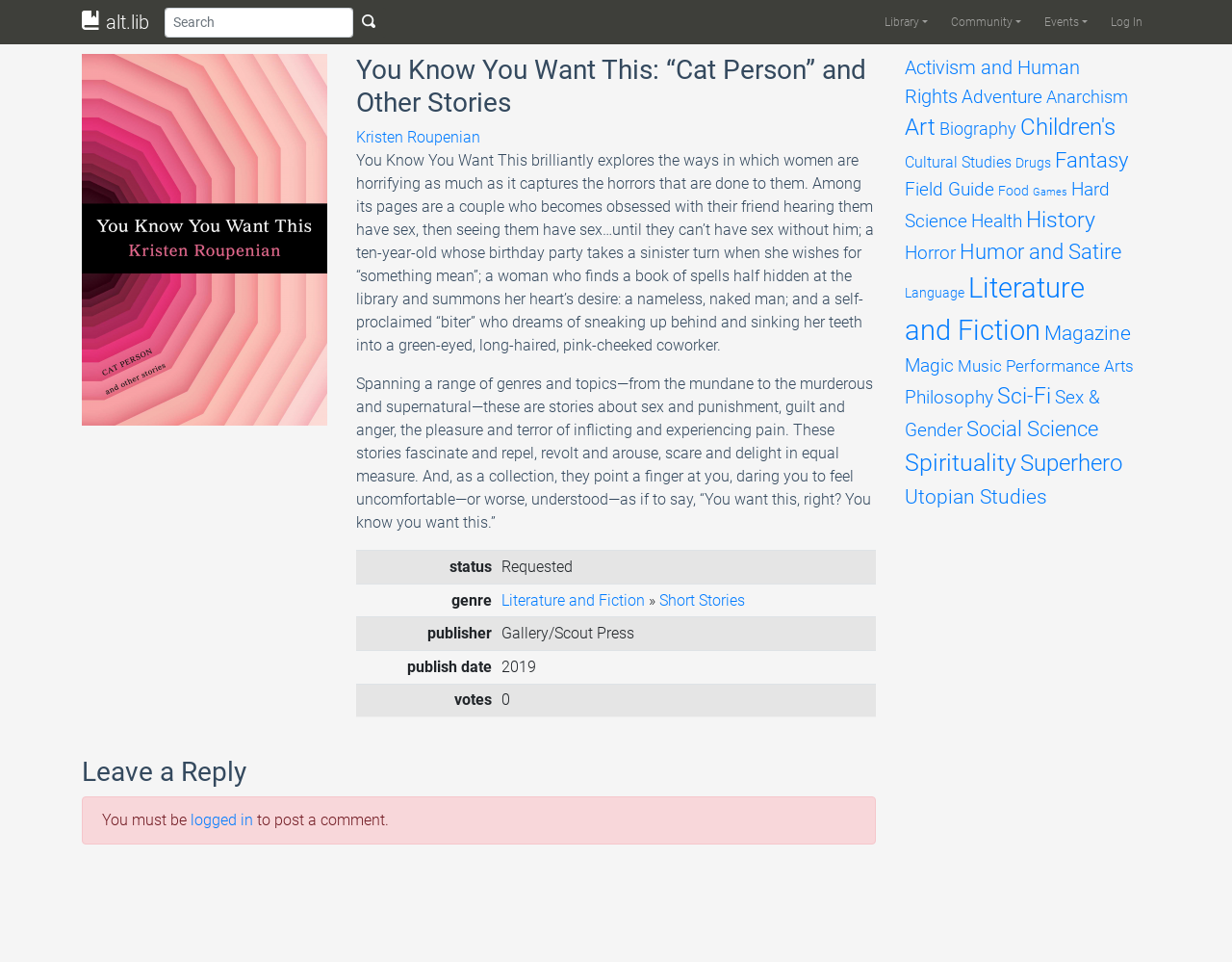What is the author of the book?
Please provide a single word or phrase answer based on the image.

Kristen Roupenian